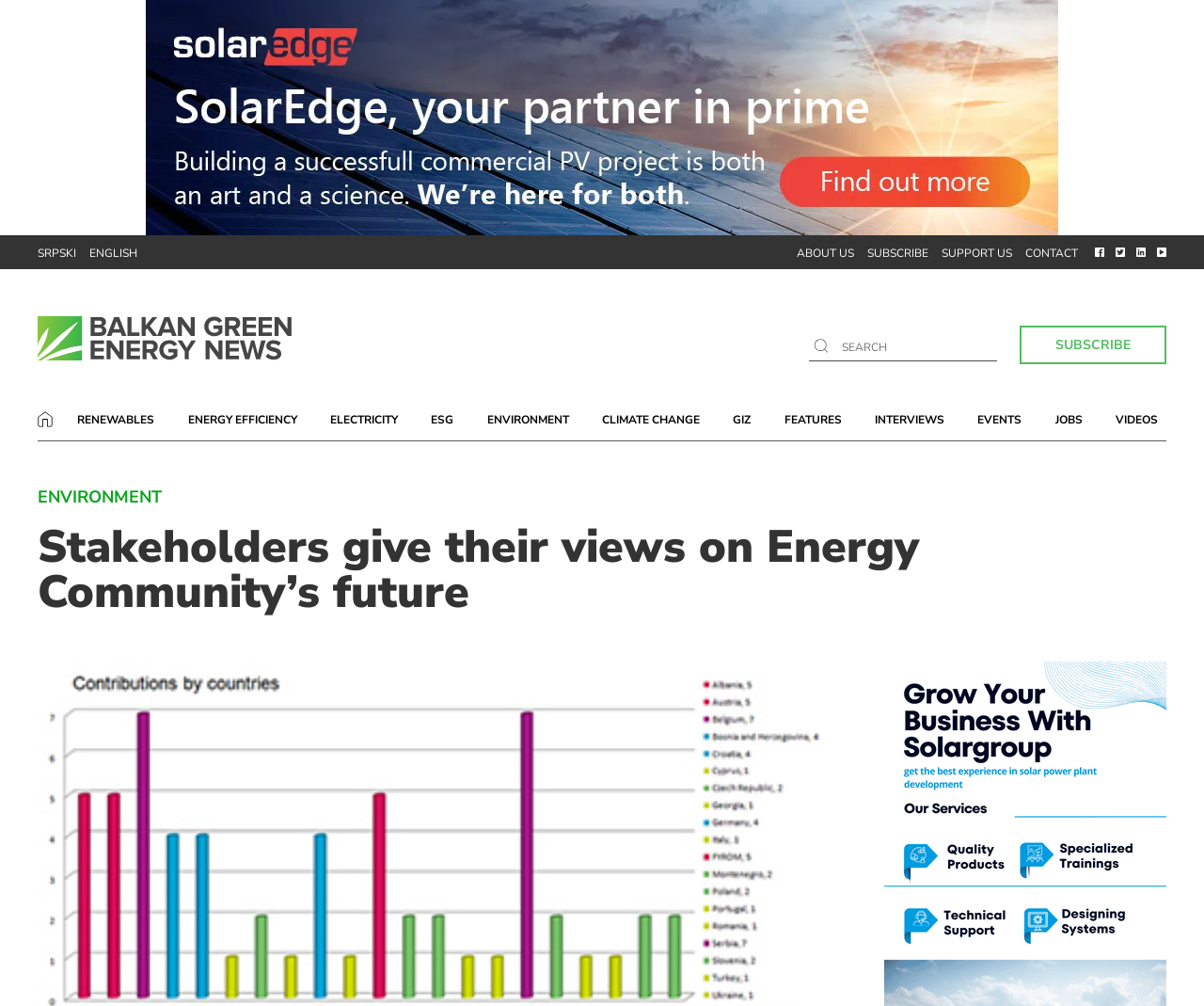Given the content of the image, can you provide a detailed answer to the question?
How many social media links are present at the top right corner?

I counted the number of links with accompanying images at the top right corner of the webpage, which are [178], [180], [182], and [184]. These links are likely social media links.